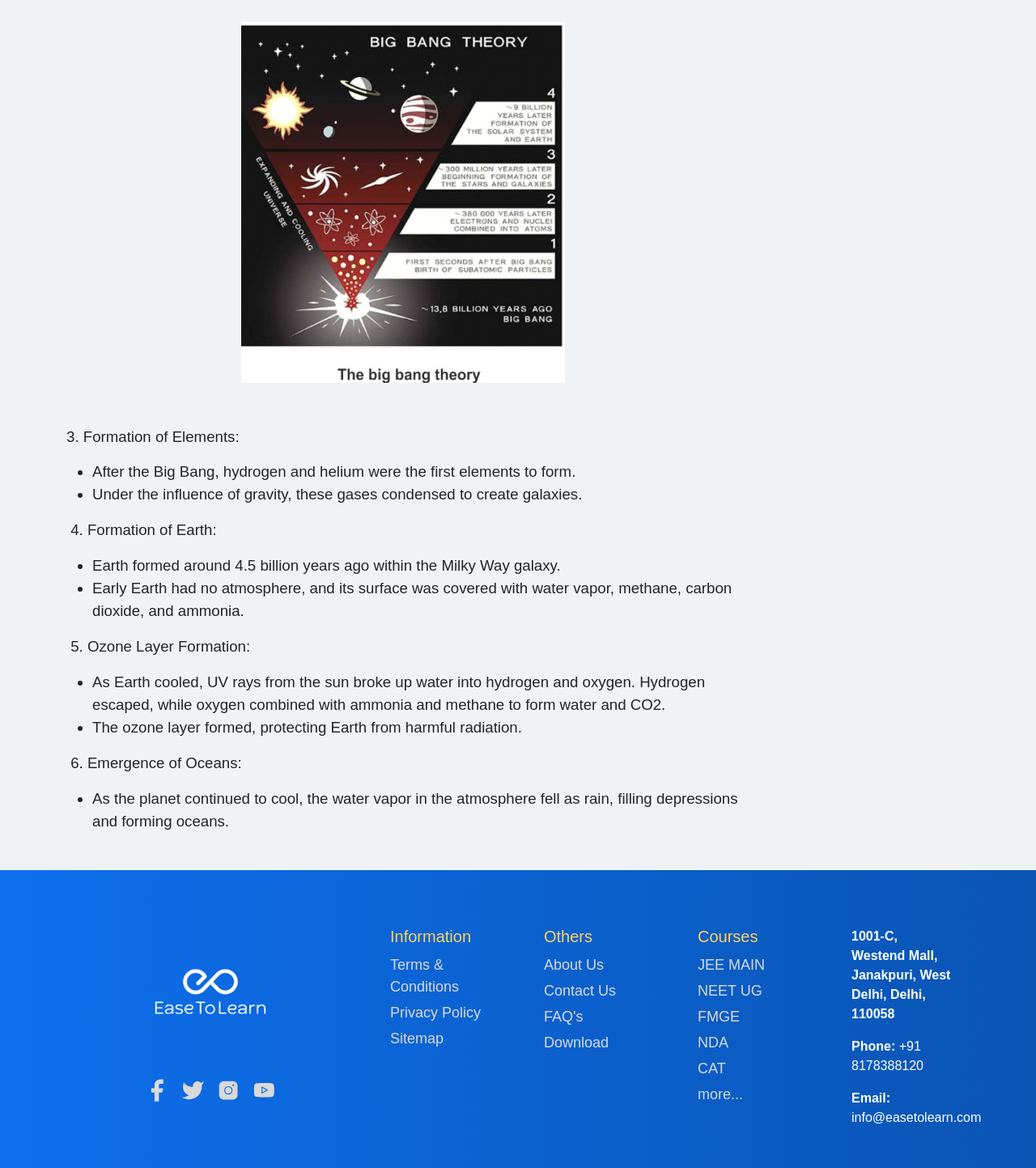Using the webpage screenshot and the element description Terms & Conditions, determine the bounding box coordinates. Specify the coordinates in the format (top-left x, top-left y, bottom-right x, bottom-right y) with values ranging from 0 to 1.

[0.377, 0.817, 0.475, 0.854]